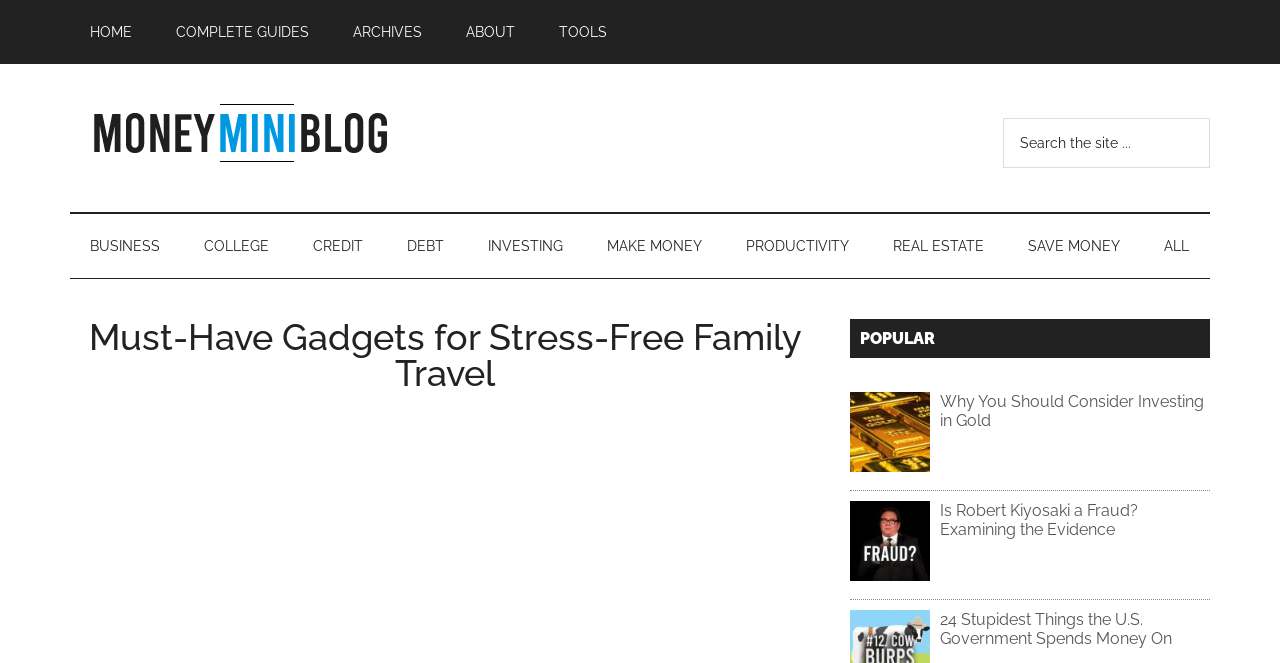Based on what you see in the screenshot, provide a thorough answer to this question: How many social media links are available?

There are four social media links available at the bottom left corner of the webpage, represented by icons, which are not explicitly labeled but are commonly used social media platforms.